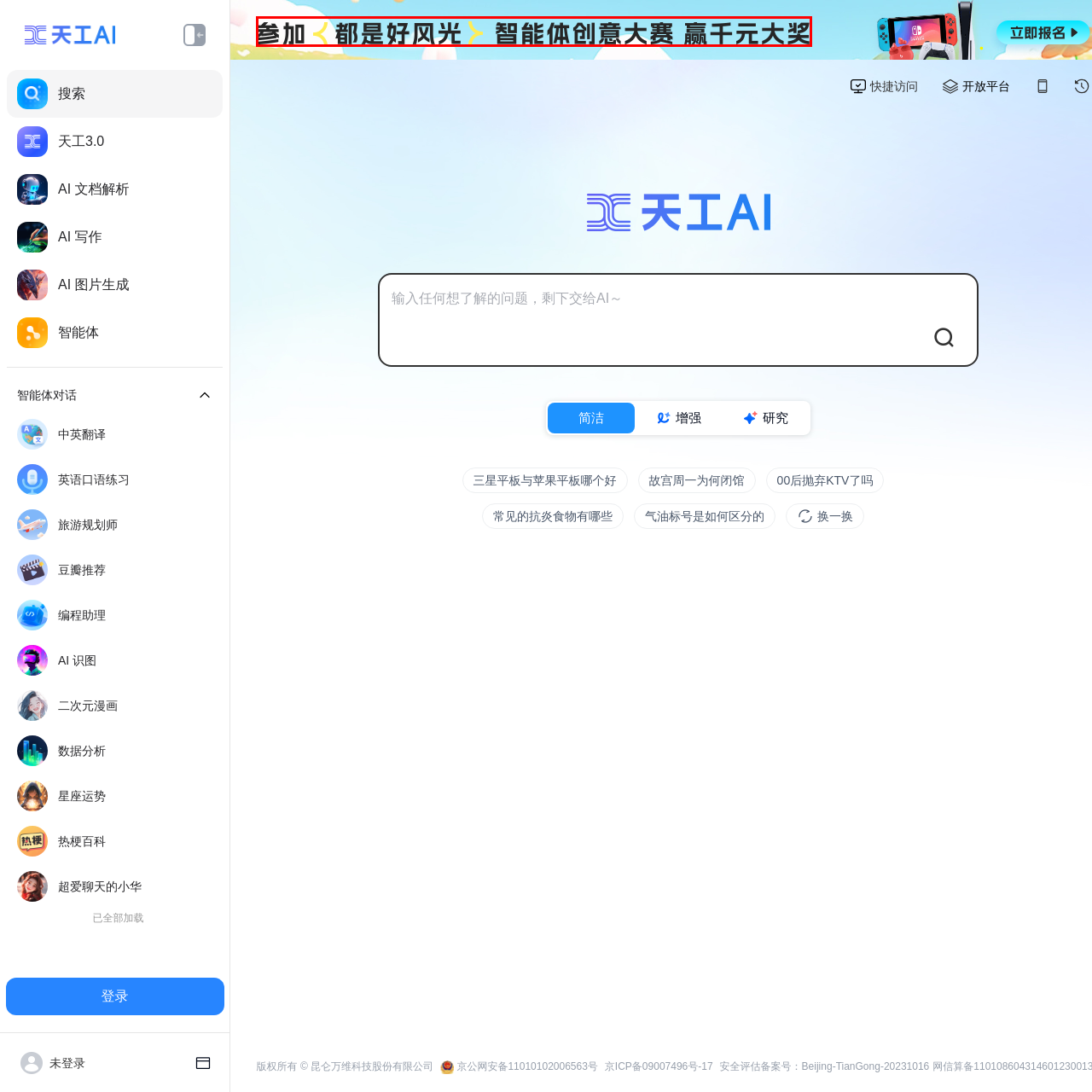Study the image inside the red outline, What is the prize amount mentioned in the banner? 
Respond with a brief word or phrase.

A thousand yuan